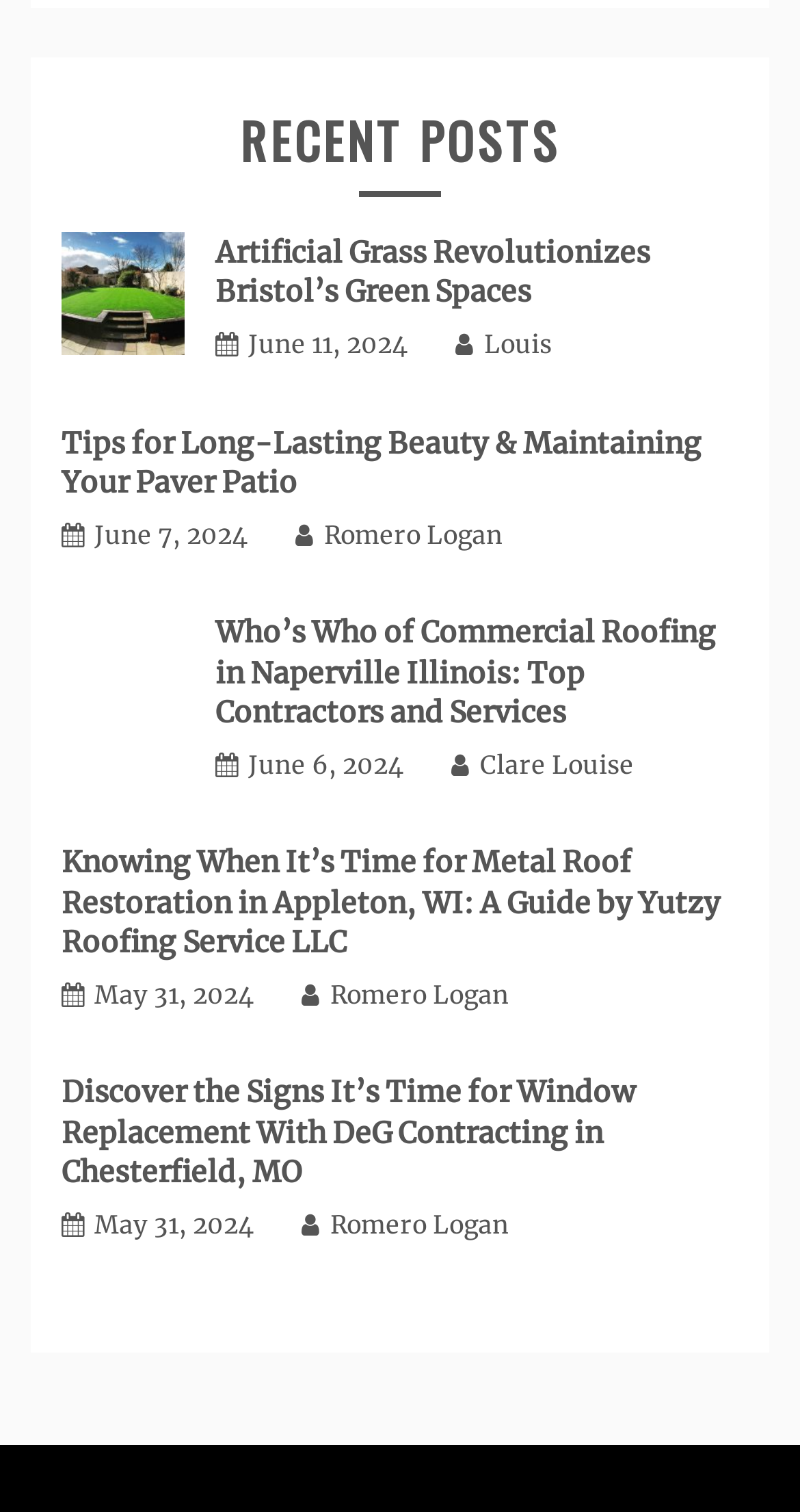How many posts are listed on this page?
Please provide a single word or phrase as your answer based on the screenshot.

6